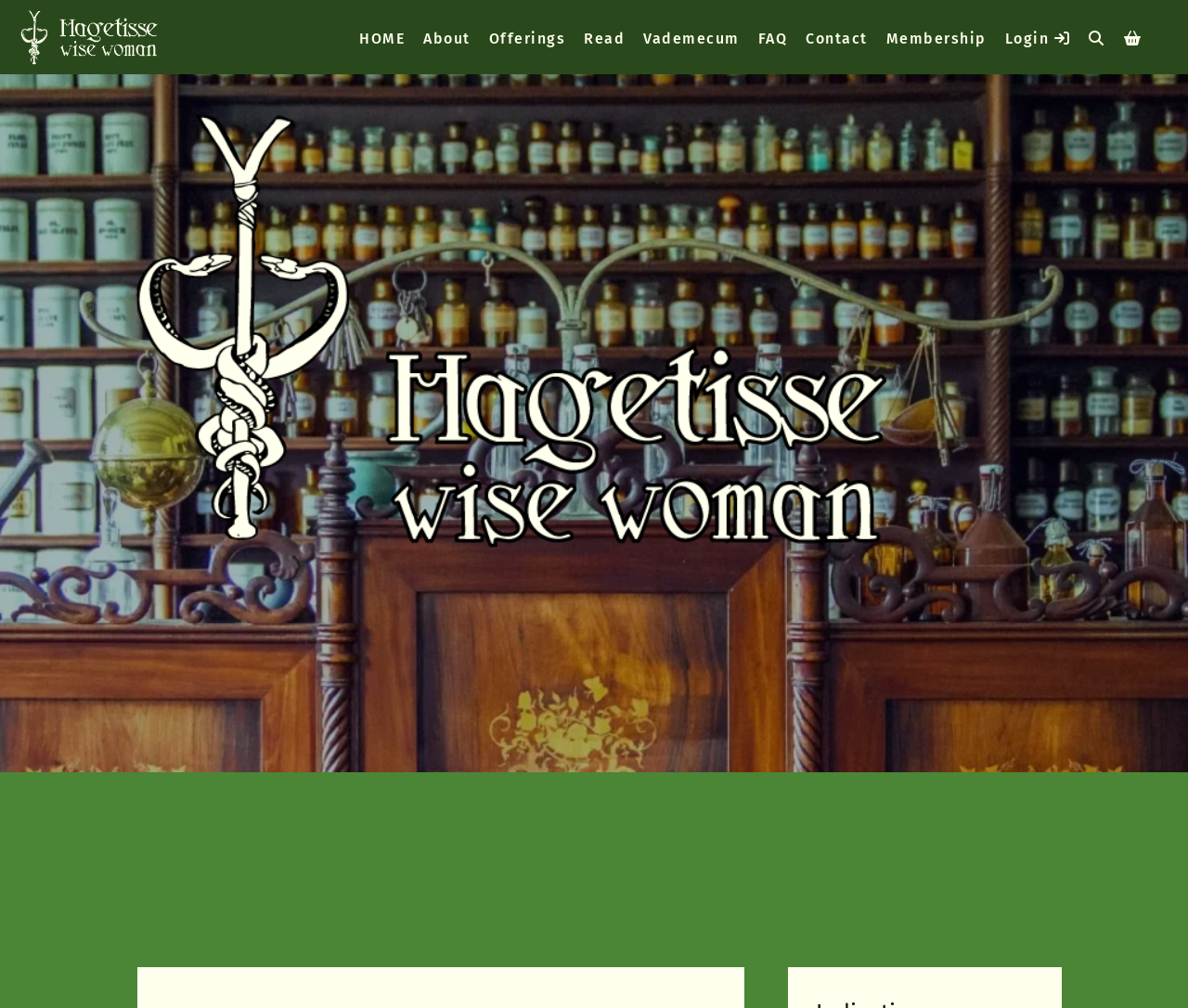Determine the bounding box coordinates of the element's region needed to click to follow the instruction: "search for something". Provide these coordinates as four float numbers between 0 and 1, formatted as [left, top, right, bottom].

[0.916, 0.021, 0.93, 0.055]